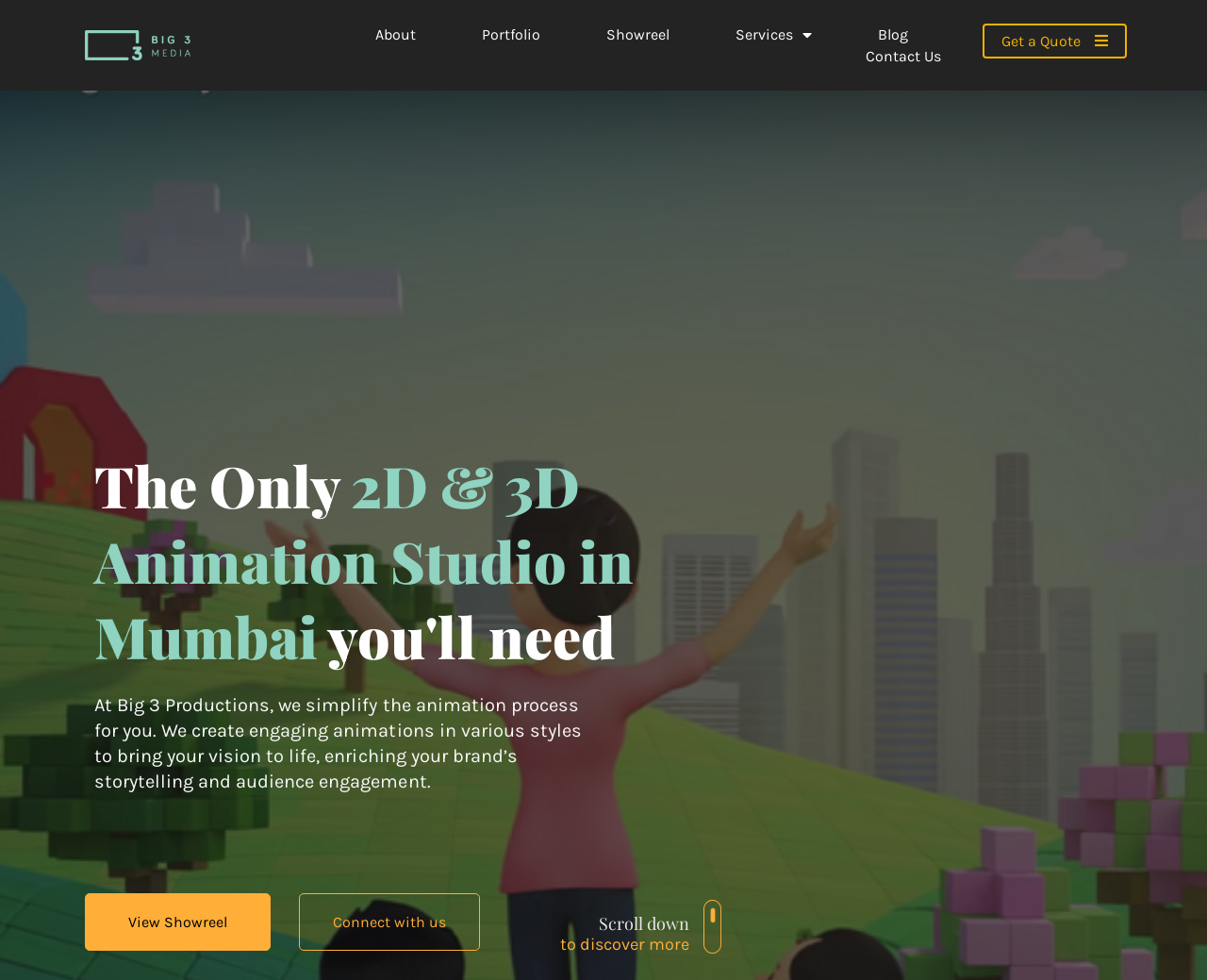Please identify the bounding box coordinates of the clickable region that I should interact with to perform the following instruction: "Get a Quote". The coordinates should be expressed as four float numbers between 0 and 1, i.e., [left, top, right, bottom].

[0.814, 0.024, 0.934, 0.06]